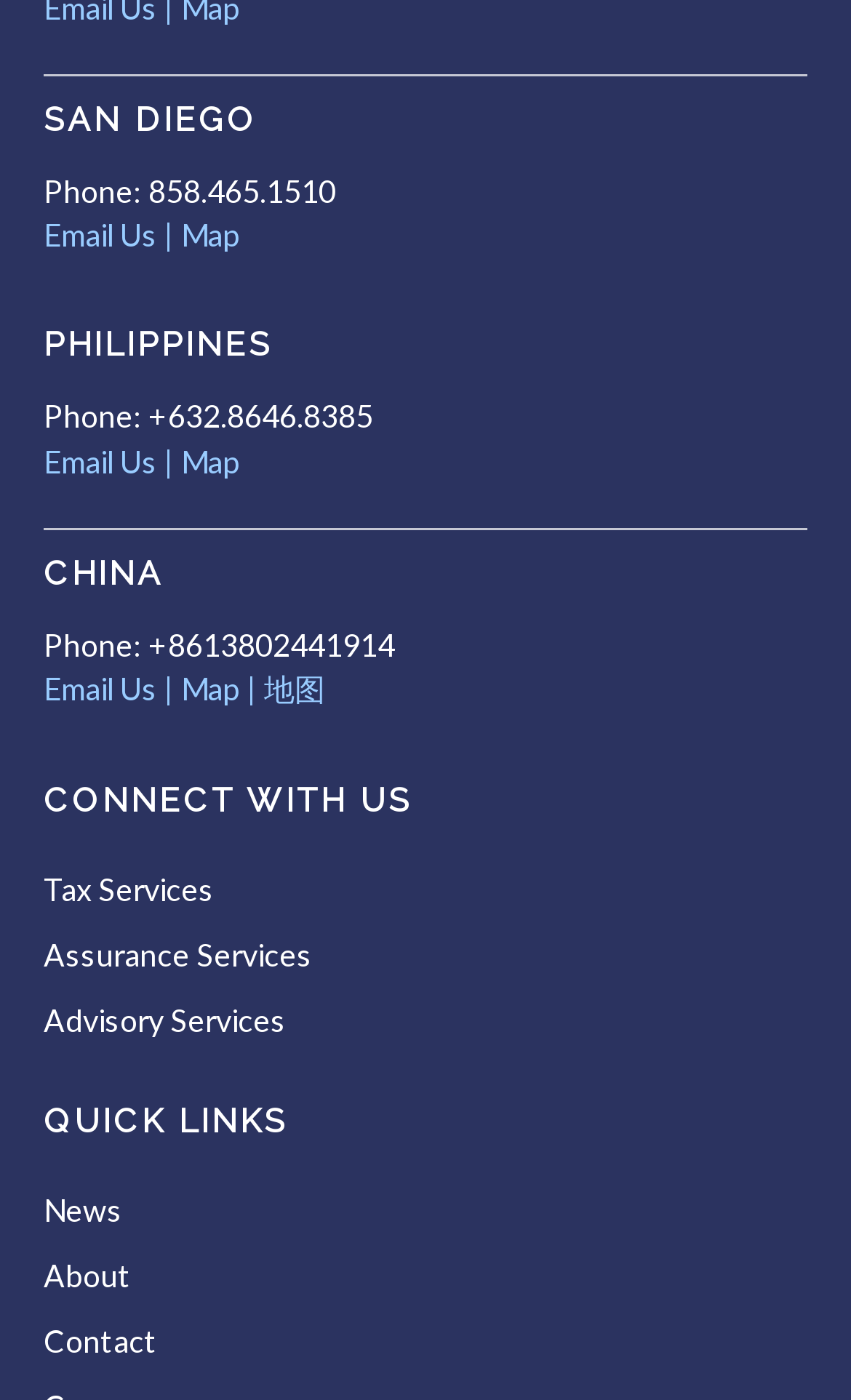Carefully examine the image and provide an in-depth answer to the question: What is the y-coordinate of the top of the 'CHINA' heading?

I obtained the y-coordinate of the top of the 'CHINA' heading by looking at the bounding box coordinates of the 'CHINA' heading, which are [0.051, 0.394, 0.949, 0.427], and identifying the top y-coordinate as 0.394.